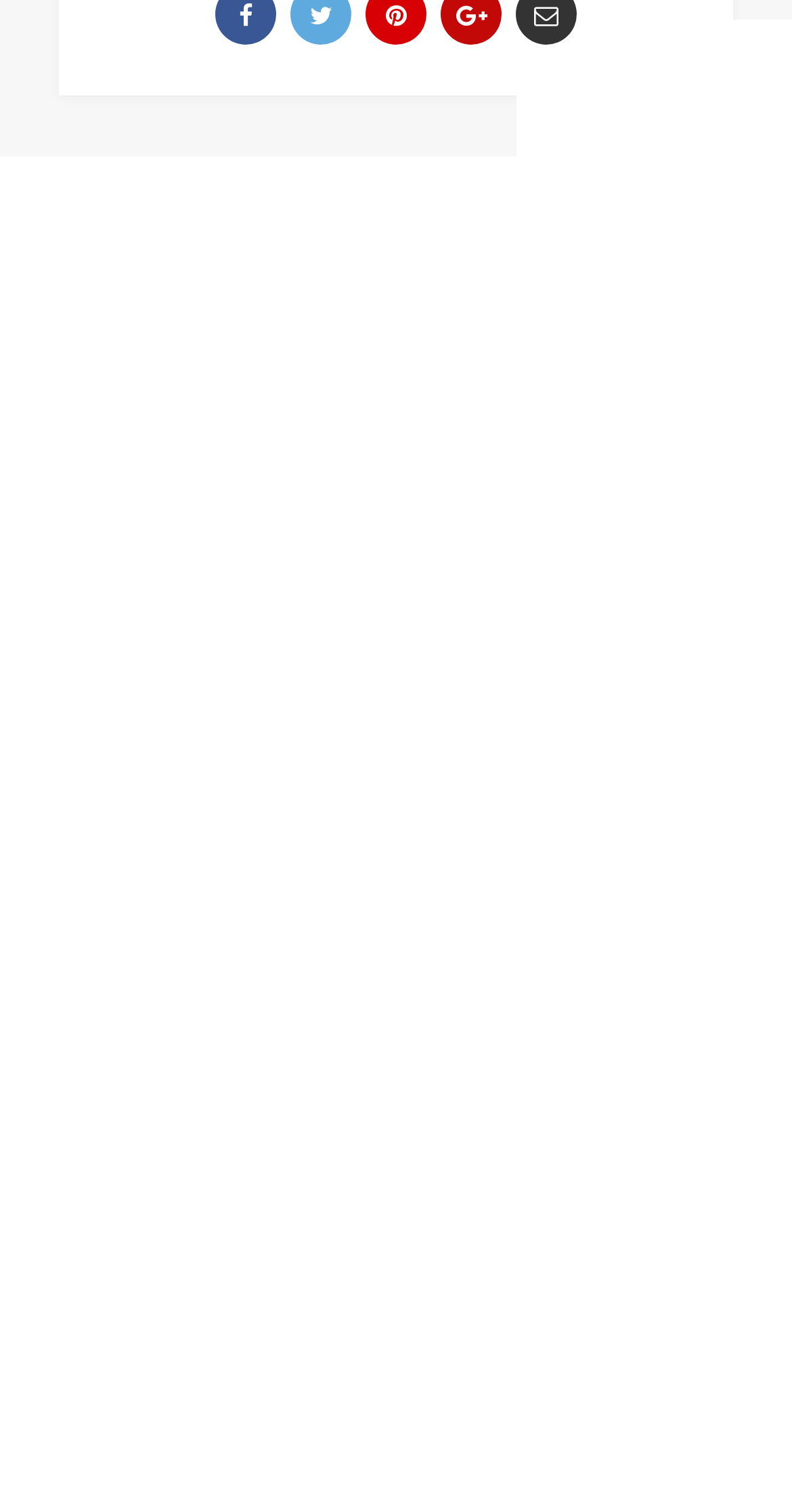Are there any links related to Amazon?
Using the information from the image, give a concise answer in one word or a short phrase.

Yes